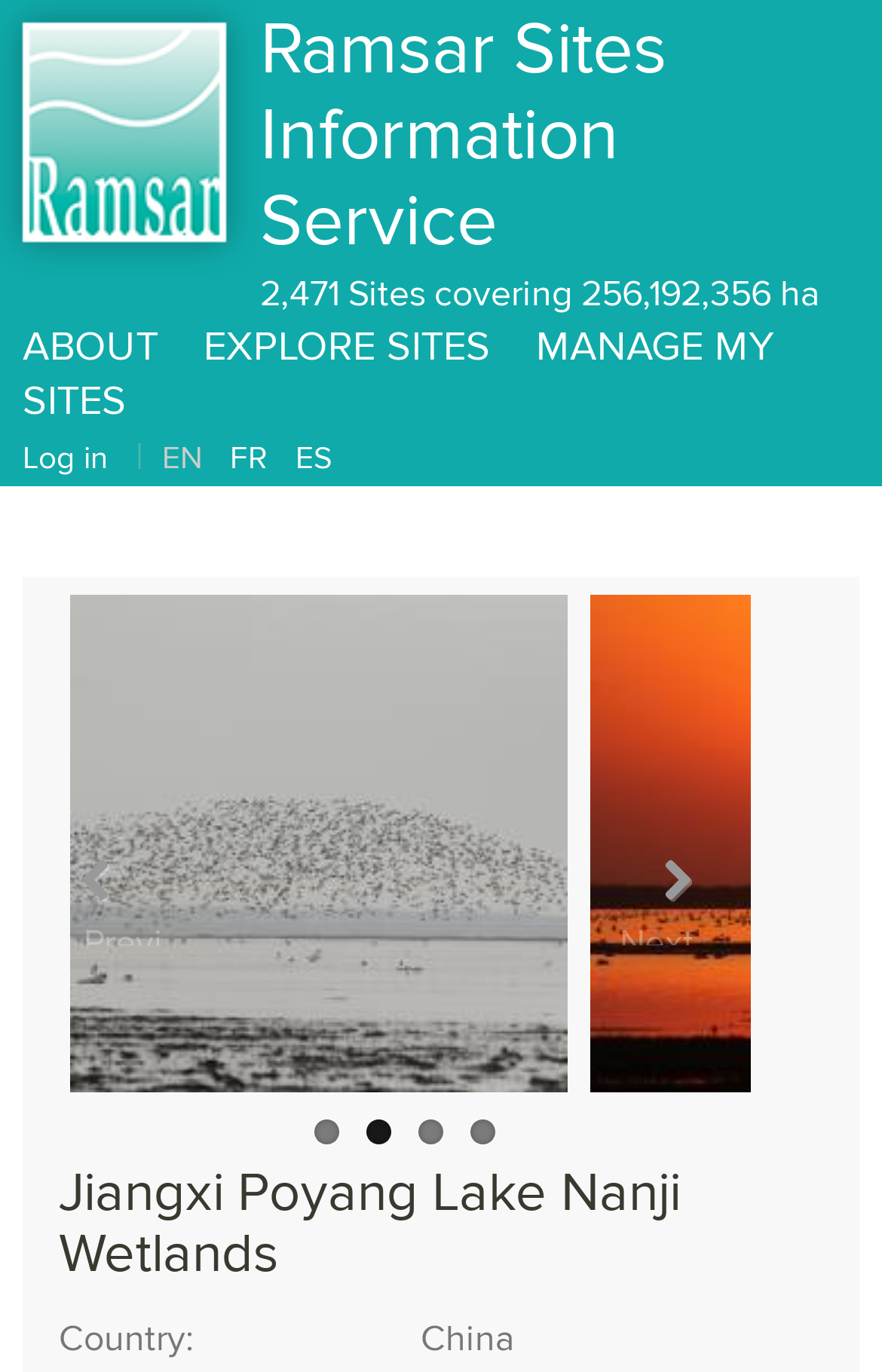Locate the bounding box of the UI element based on this description: "Log in". Provide four float numbers between 0 and 1 as [left, top, right, bottom].

[0.026, 0.319, 0.123, 0.347]